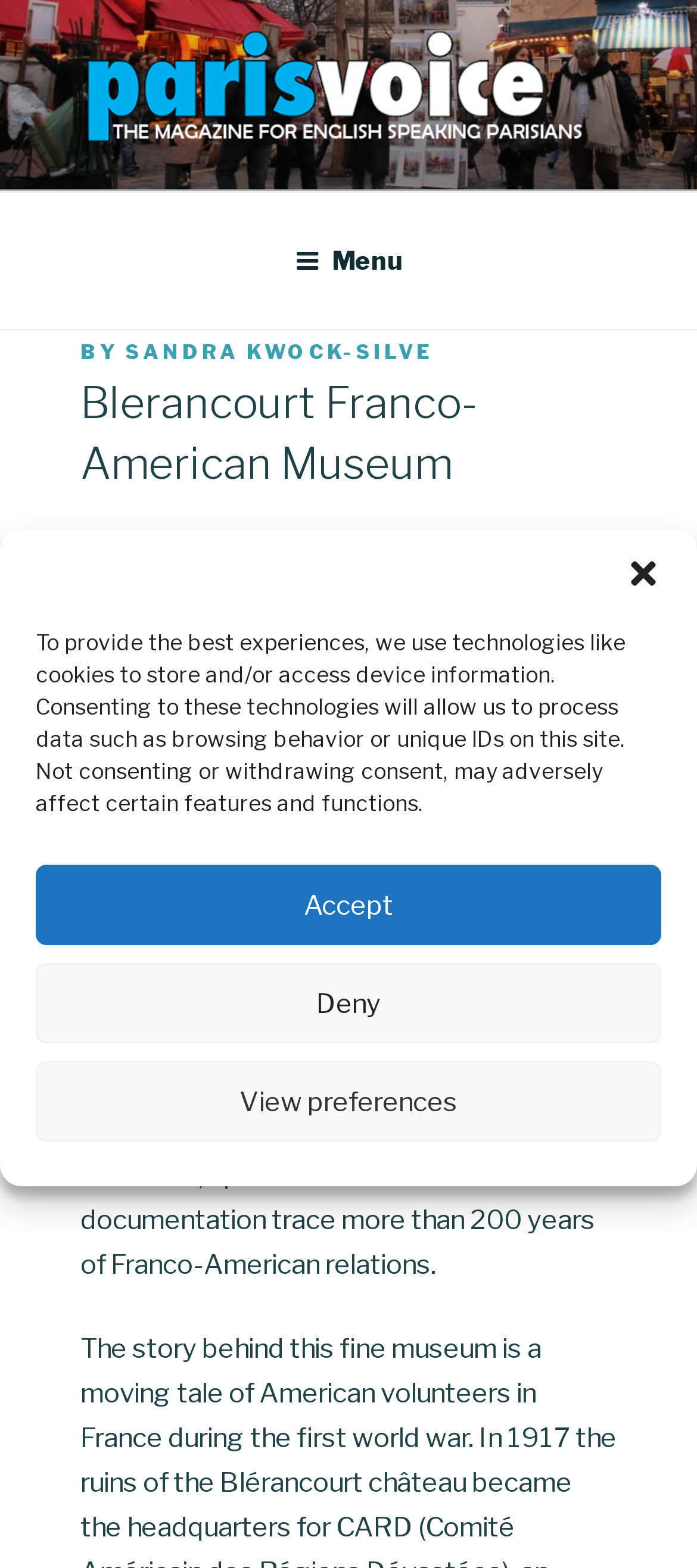Give a short answer to this question using one word or a phrase:
What is the name of the museum?

Blerancourt Franco-American Museum